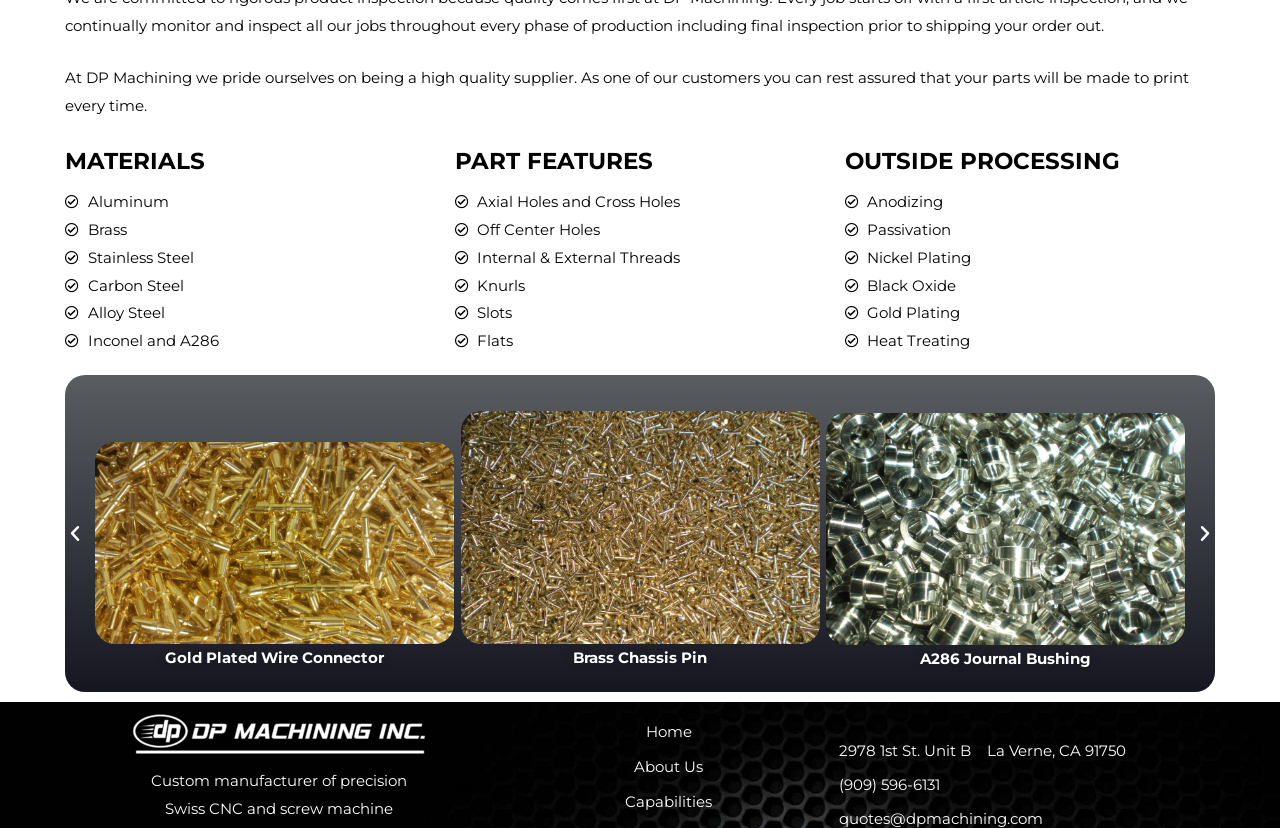Respond to the question with just a single word or phrase: 
What outside processing services does DP Machining offer?

Anodizing, Passivation, Nickel Plating, etc.